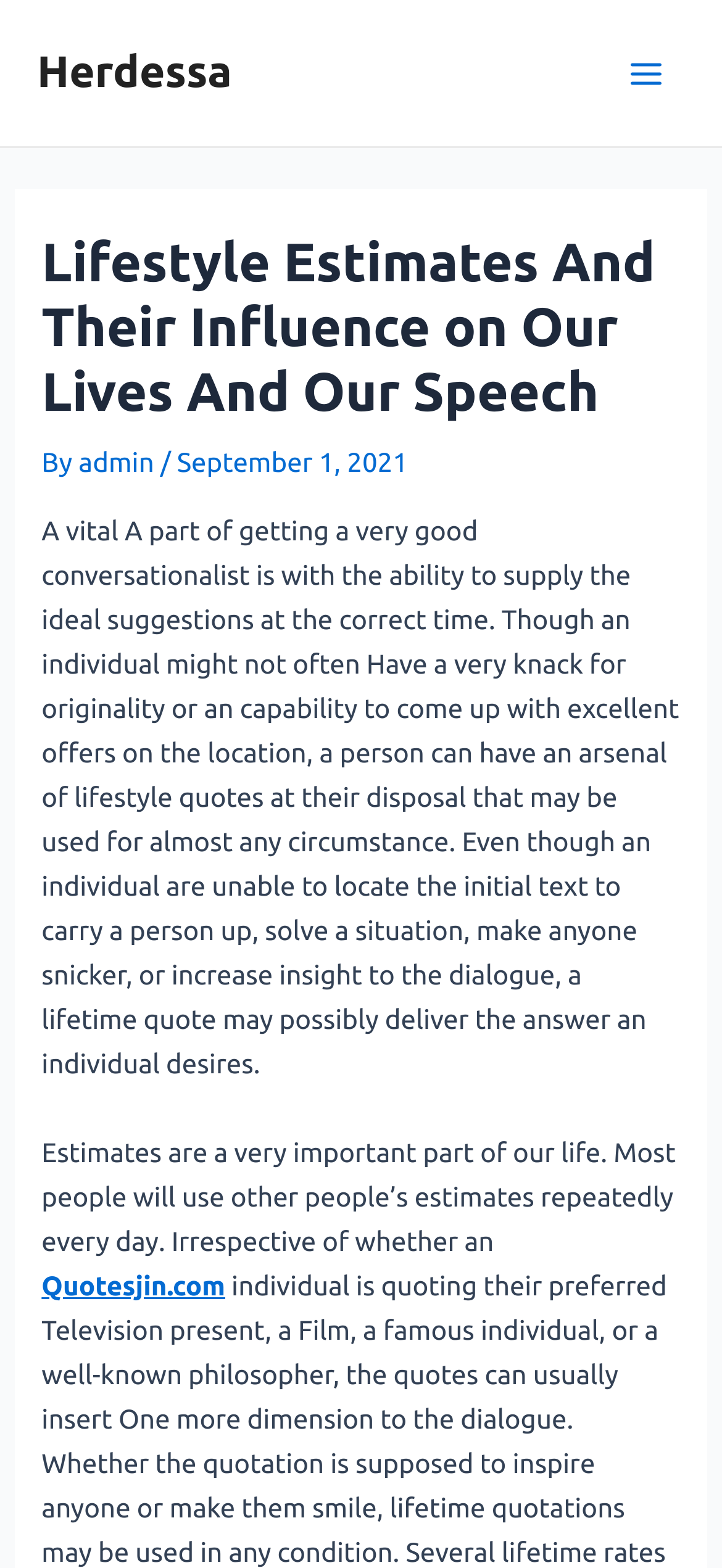Please provide a comprehensive answer to the question based on the screenshot: What is the date of the article?

The date of the article can be found by looking at the header section of the webpage, where it says 'September 1, 2021'.